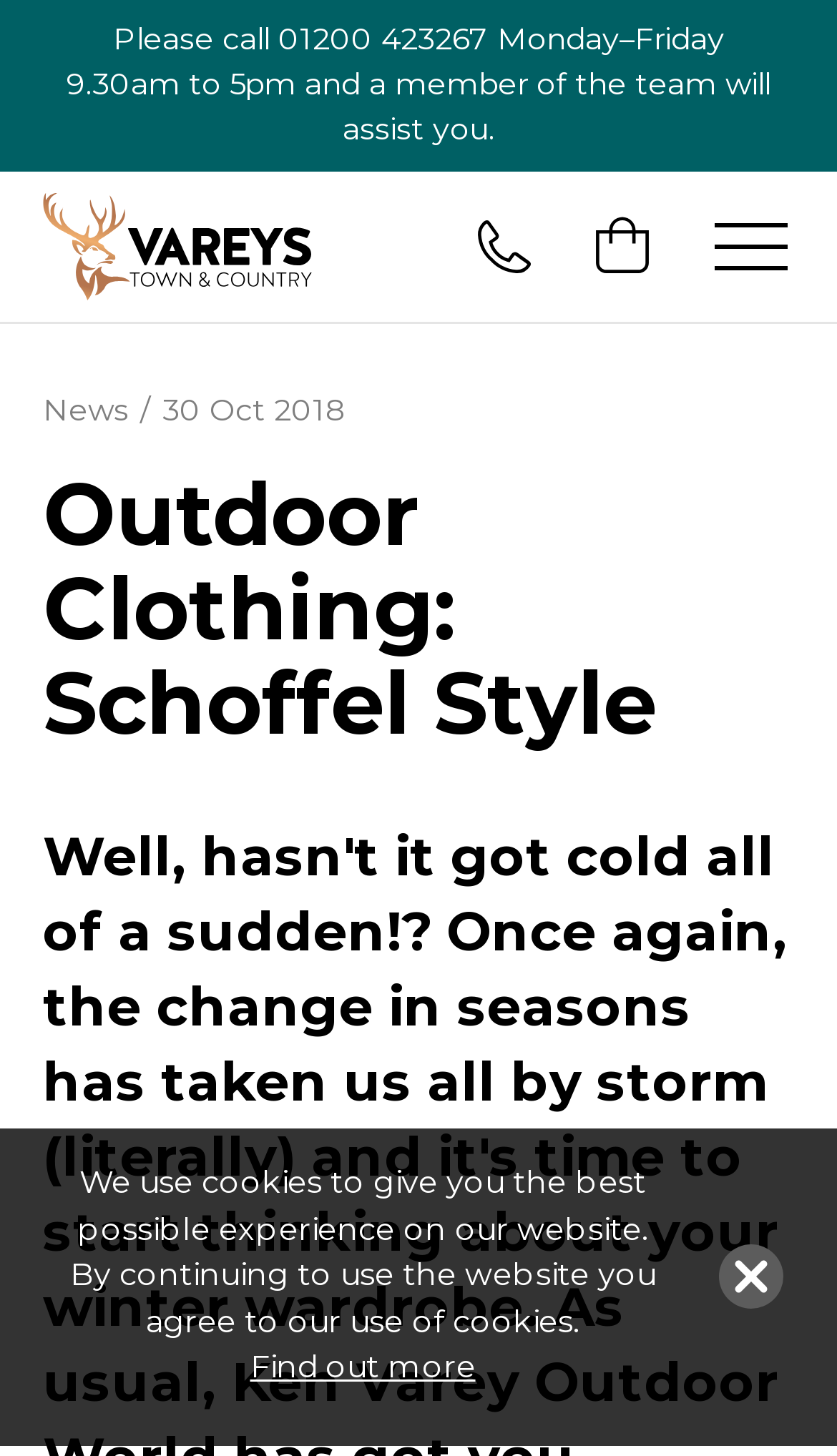Use a single word or phrase to answer the question:
What is the phone number to call for assistance?

01200 423267